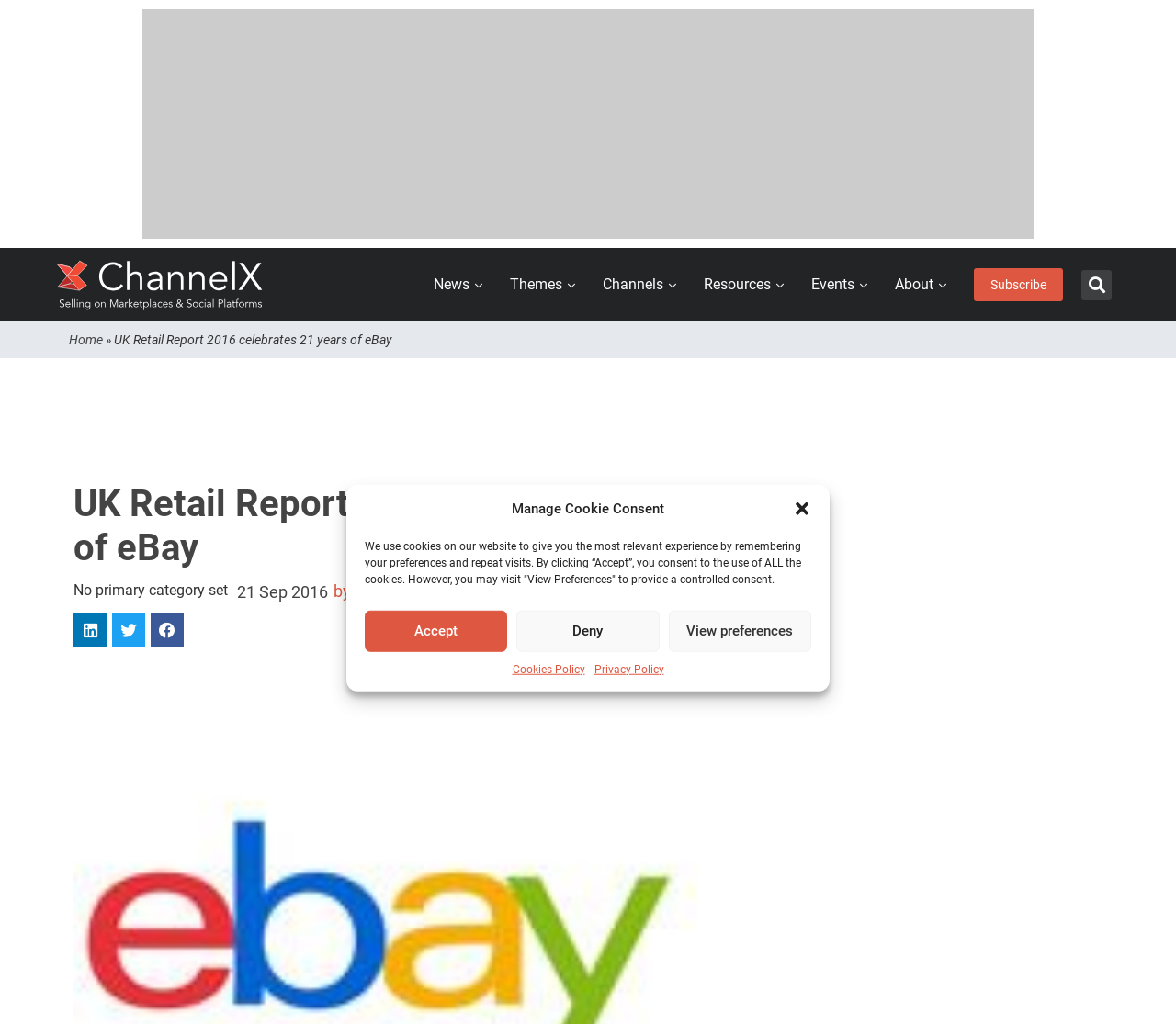Locate the headline of the webpage and generate its content.

UK Retail Report 2016 celebrates 21 years of eBay